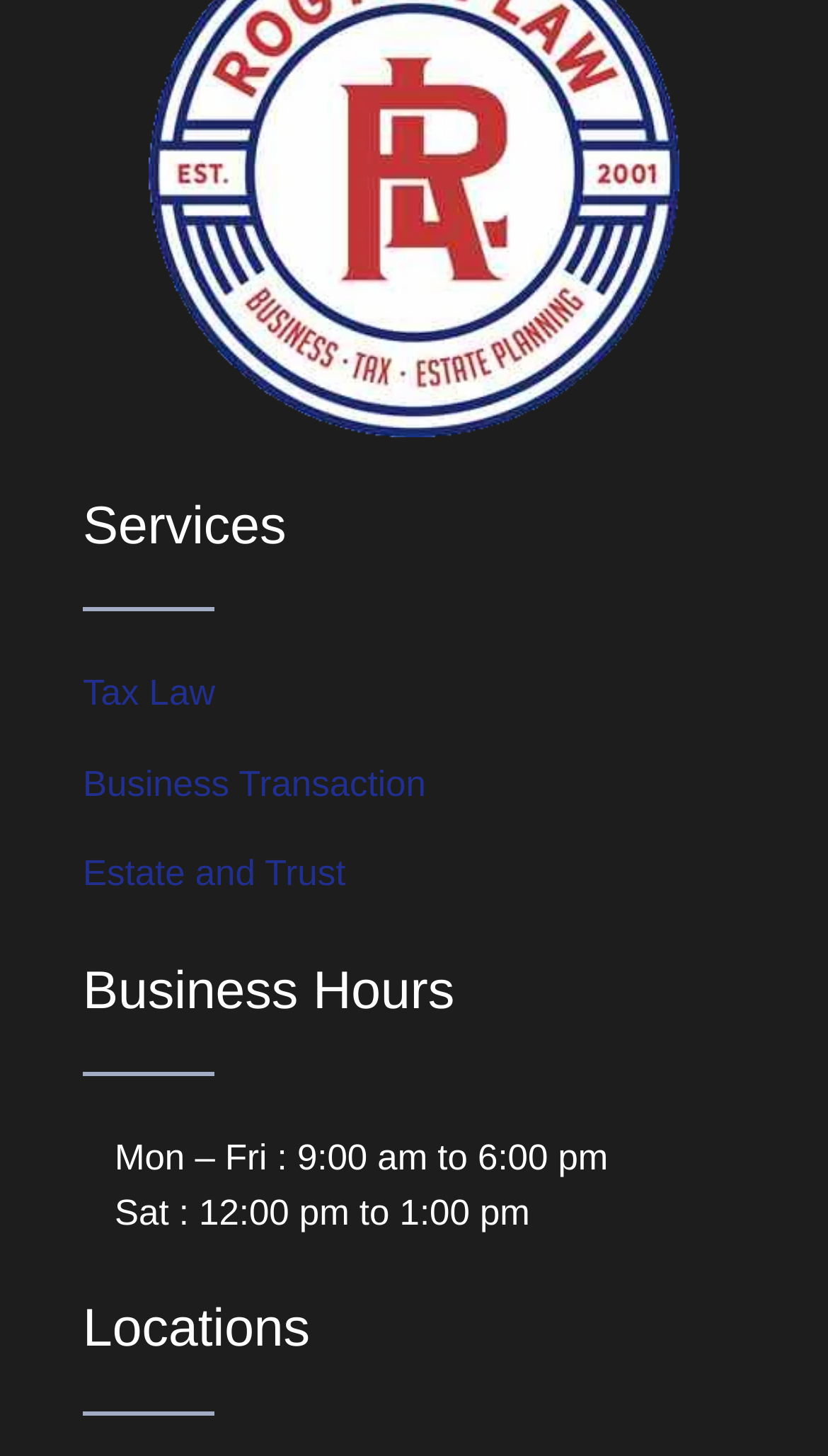Locate the UI element described as follows: "Business Transaction". Return the bounding box coordinates as four float numbers between 0 and 1 in the order [left, top, right, bottom].

[0.1, 0.524, 0.514, 0.552]